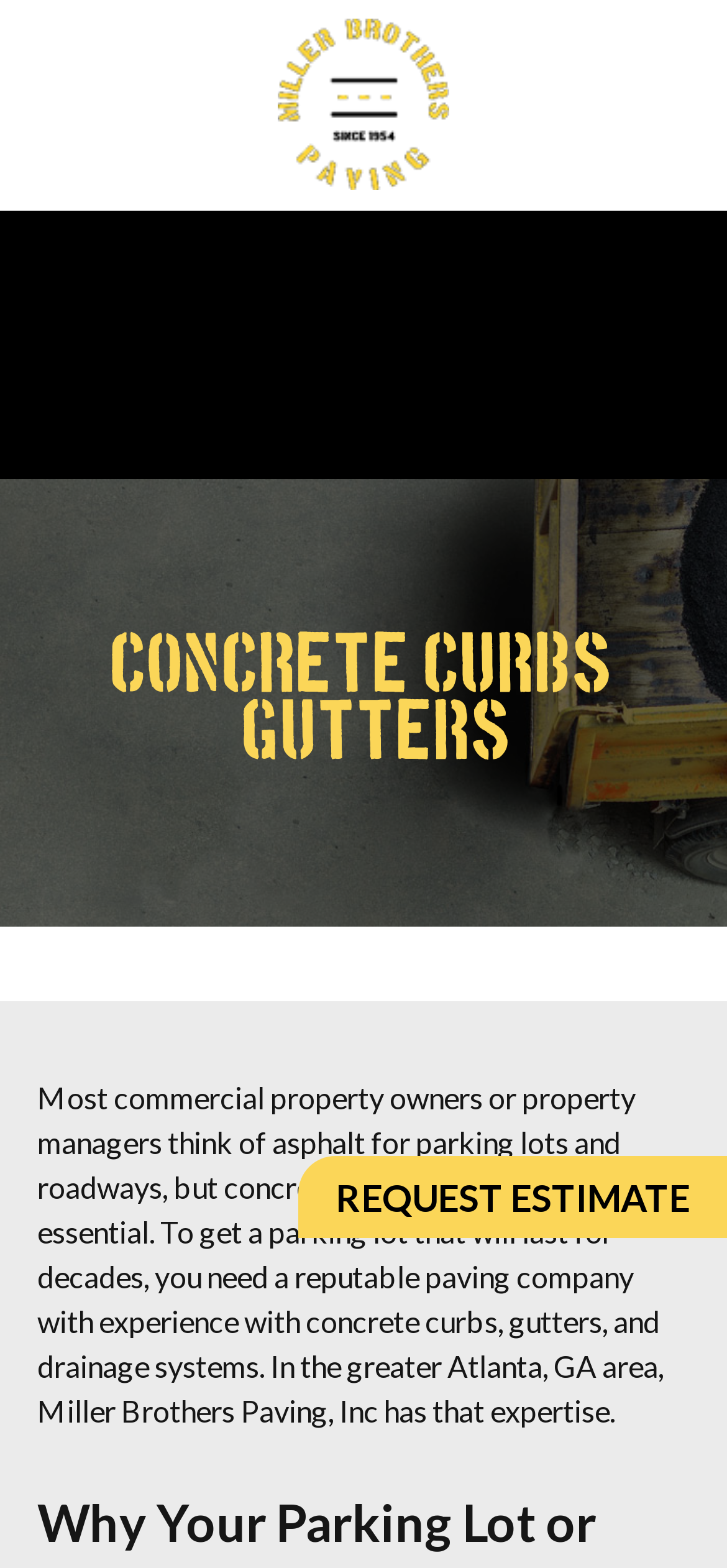Provide a one-word or one-phrase answer to the question:
Where is the 'REQUEST ESTIMATE' button located?

Bottom right